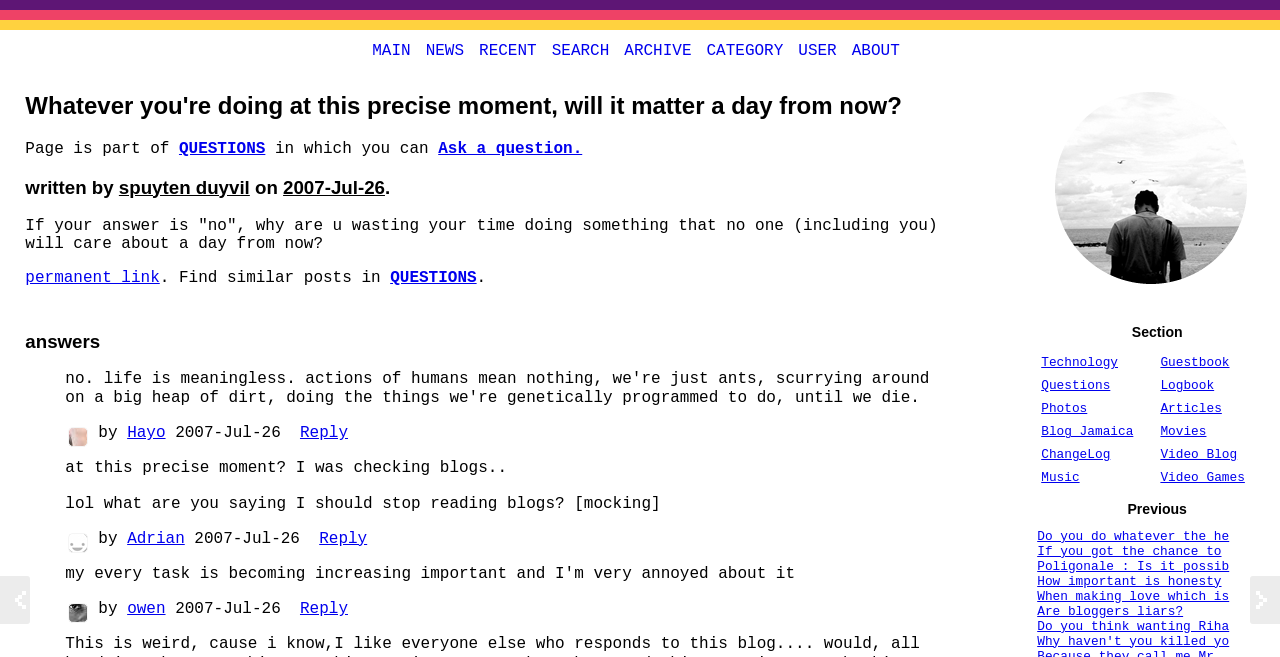Please identify the bounding box coordinates of the clickable area that will allow you to execute the instruction: "Ask a question".

[0.342, 0.213, 0.455, 0.24]